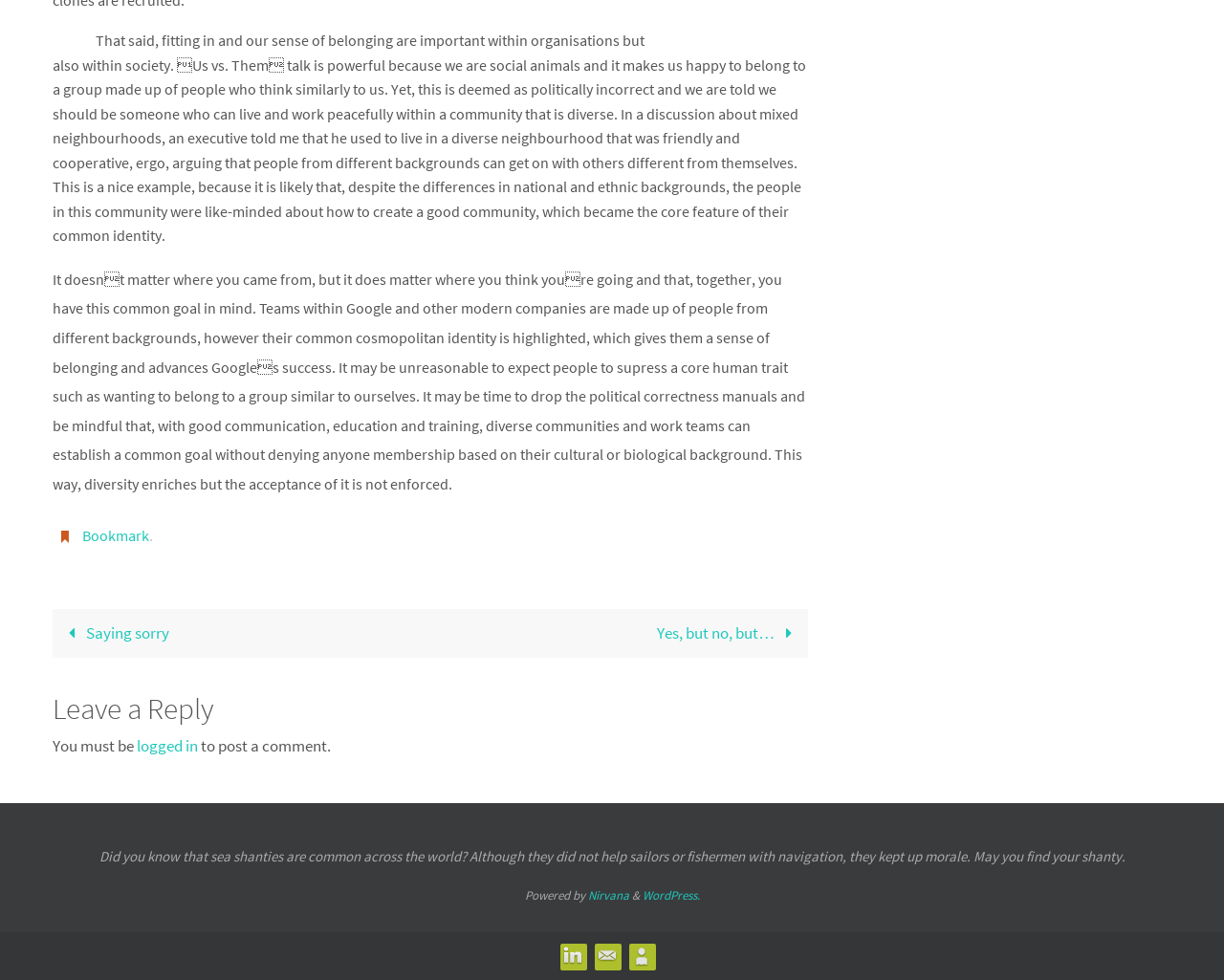Provide the bounding box coordinates for the area that should be clicked to complete the instruction: "Log in to post a comment".

[0.112, 0.75, 0.162, 0.771]